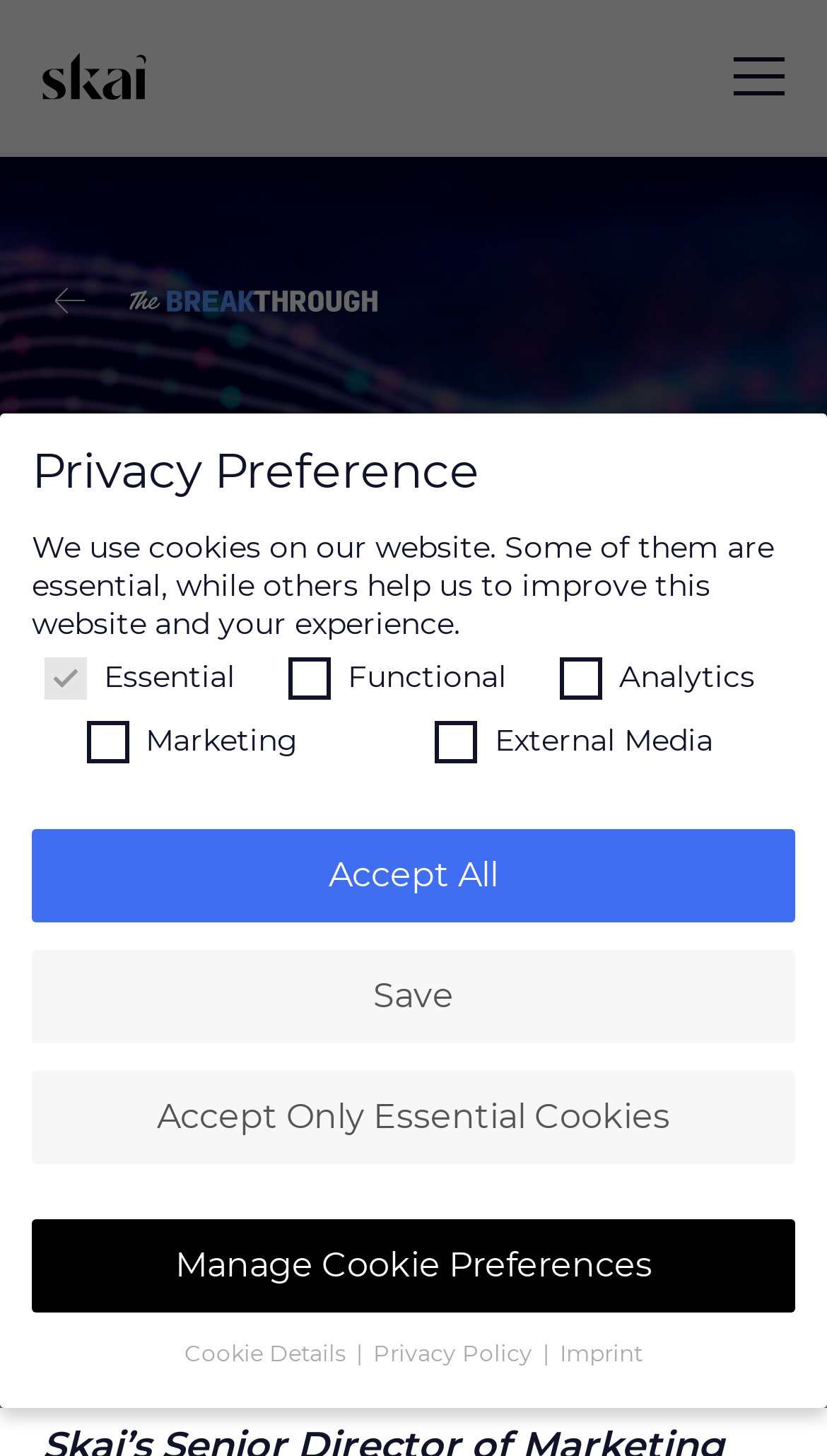Answer the question below in one word or phrase:
What is the topic of the article?

Amazon's search retargeting